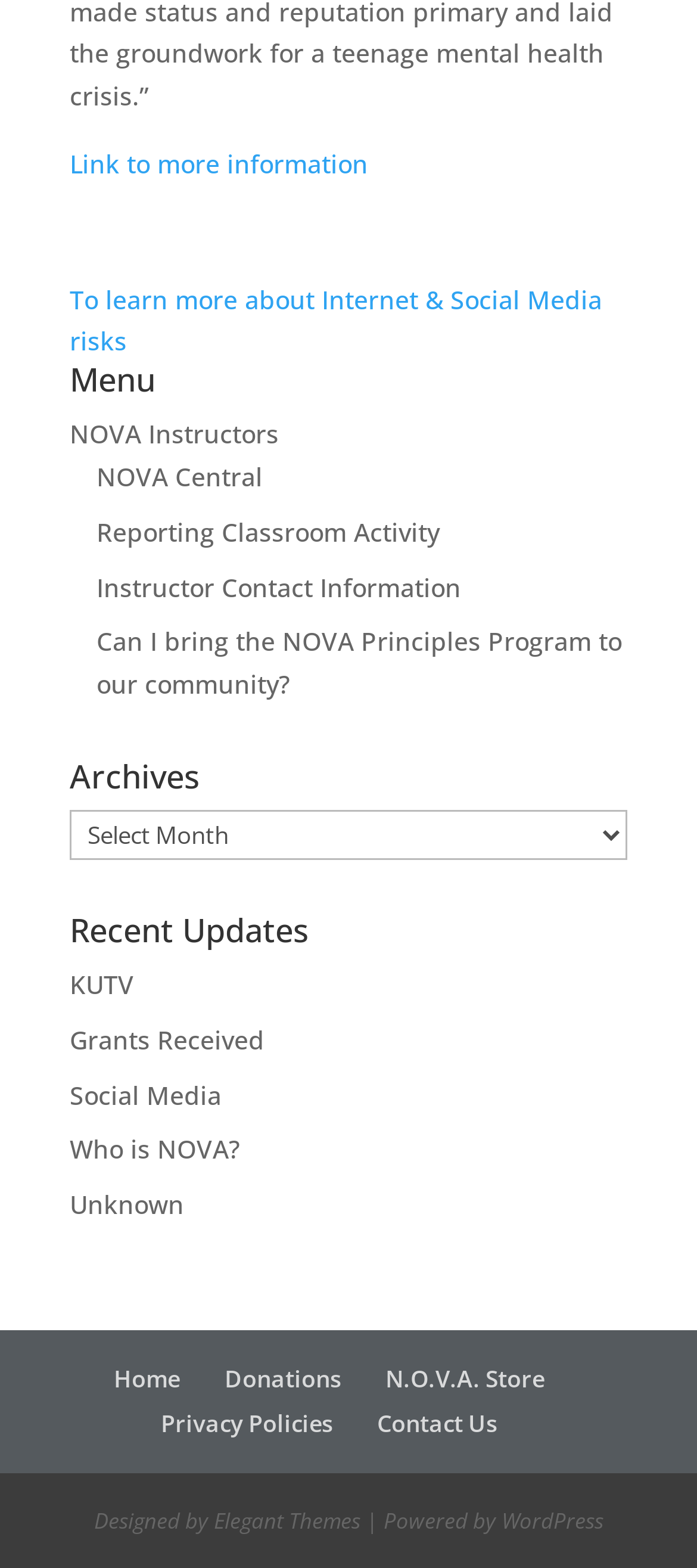Review the image closely and give a comprehensive answer to the question: How many links are there in the menu?

I counted the number of links under the 'Menu' heading, which are 'NOVA Instructors', 'NOVA Central', 'Reporting Classroom Activity', 'Instructor Contact Information', 'Can I bring the NOVA Principles Program to our community?', and found that there are 6 links in total.